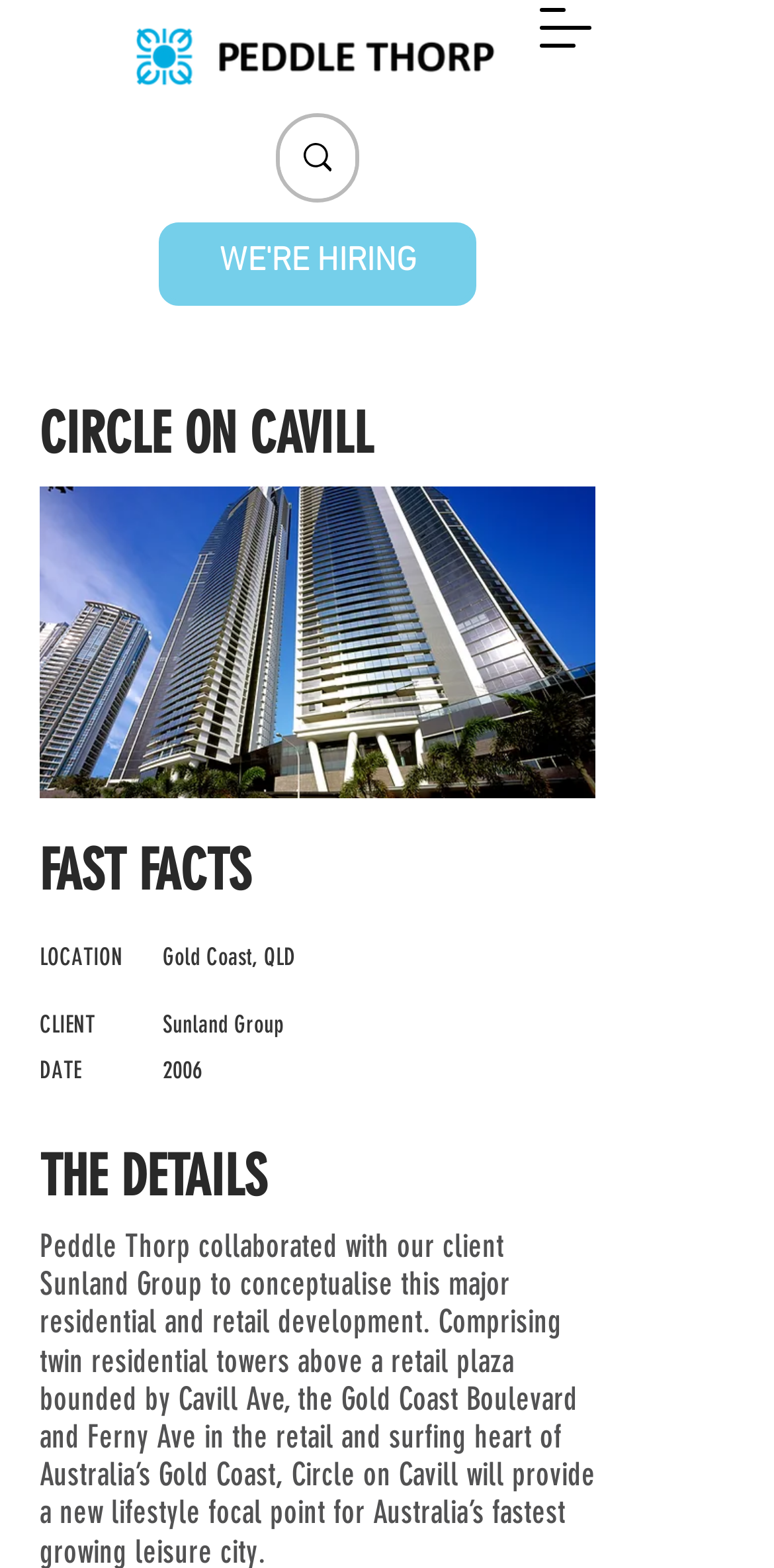Write a detailed summary of the webpage, including text, images, and layout.

The webpage appears to be a project showcase page, specifically for "Circle on Cavill" development. At the top-left corner, there is a logo image of "PeddleThorp" with a link. Below the logo, there is a search bar with a magnifying glass icon. 

To the right of the search bar, there is a "WE'RE HIRING" link. Below this link, there are several headings that provide information about the project. The first heading is "CIRCLE ON CAVILL", followed by an image of the project, which takes up a significant portion of the page. 

Below the project image, there are several headings that provide "FAST FACTS" about the project, including "LOCATION", "CLIENT", and "DATE". The corresponding information for each of these headings is listed below, with the location being "Gold Coast, QLD", the client being "Sunland Group", and the date being "2006". 

Finally, there is a heading "THE DETAILS" at the bottom of the page, which may lead to more information about the project.